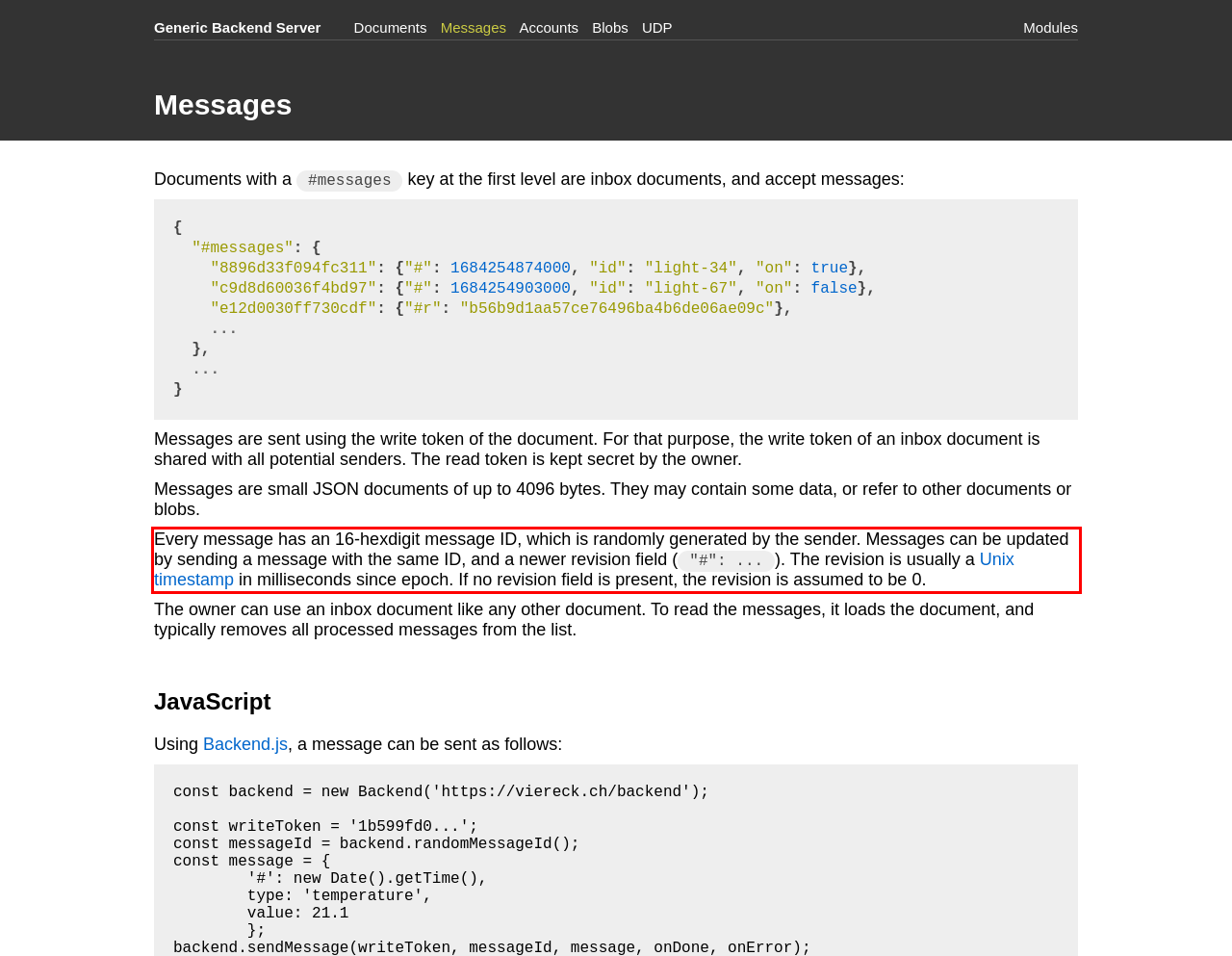Review the screenshot of the webpage and recognize the text inside the red rectangle bounding box. Provide the extracted text content.

Every message has an 16-hexdigit message ID, which is randomly generated by the sender. Messages can be updated by sending a message with the same ID, and a newer revision field ("#": ...). The revision is usually a Unix timestamp in milliseconds since epoch. If no revision field is present, the revision is assumed to be 0.